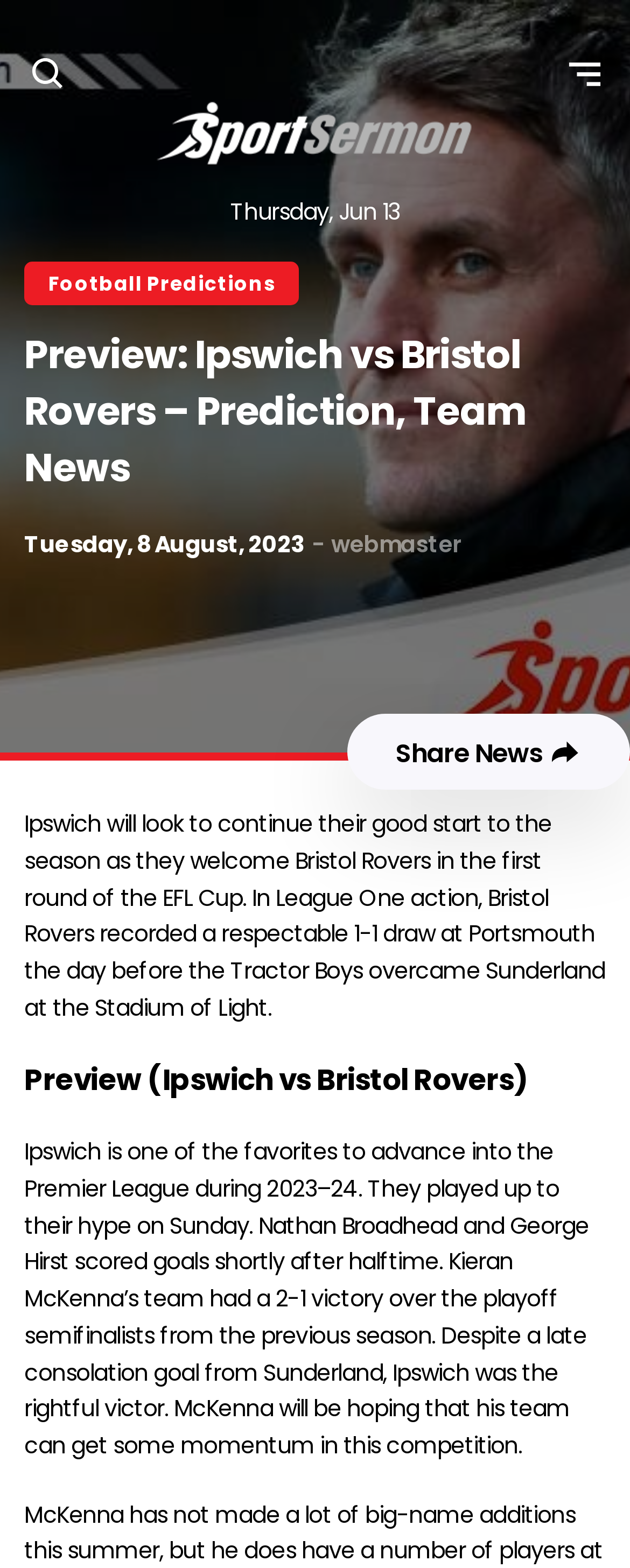Extract the top-level heading from the webpage and provide its text.

Preview: Ipswich vs Bristol Rovers – Prediction, Team News